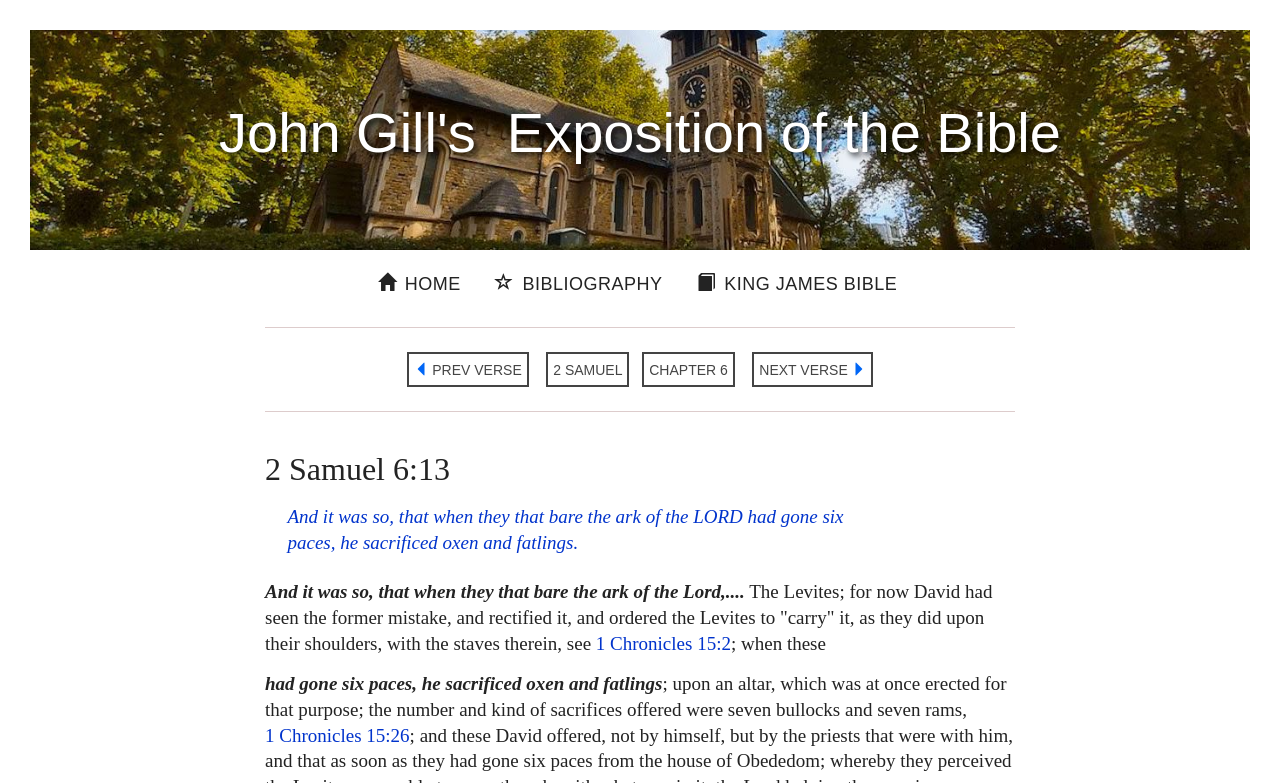What is the previous verse in the Bible?
Using the image as a reference, give an elaborate response to the question.

The webpage provides a link to the previous verse, labeled 'PREV VERSE', which suggests that it is possible to navigate to the previous verse in the Bible from this webpage.